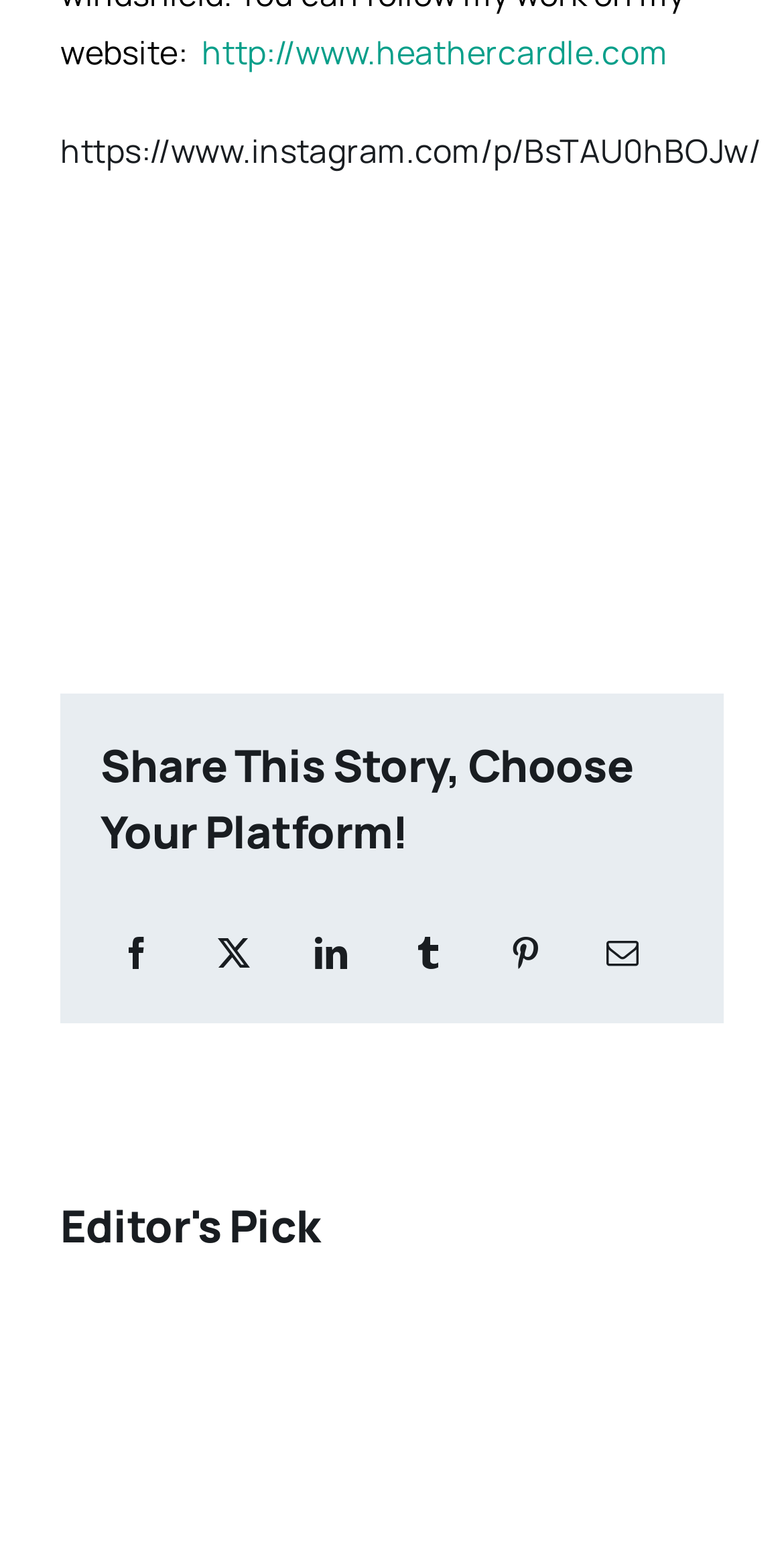Given the element description aria-label="Hockey Goalie Training in Brantford", identify the bounding box coordinates for the UI element on the webpage screenshot. The format should be (top-left x, top-left y, bottom-right x, bottom-right y), with values between 0 and 1.

[0.077, 0.868, 0.923, 0.896]